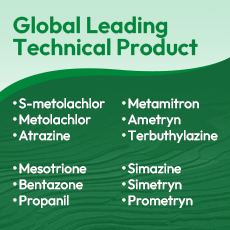Generate a detailed caption for the image.

The image displays a list titled "Global Leading Technical Product," featuring a variety of chemical compounds commonly used in agricultural practices. The neatly arranged items include S-metolachlor, Metolachlor, Atrazine, Mesotrione, Bentazone, Propanil, Metamitron, Ametryn, Terbuthylazine, Simazine, Simetryn, and Prometryn. Set against a textured green background that evokes themes of agriculture and sustainability, this visual emphasizes the significance of these technical products in enhancing crop management and ensuring effective pest control, nutritive support, and overall plant health.